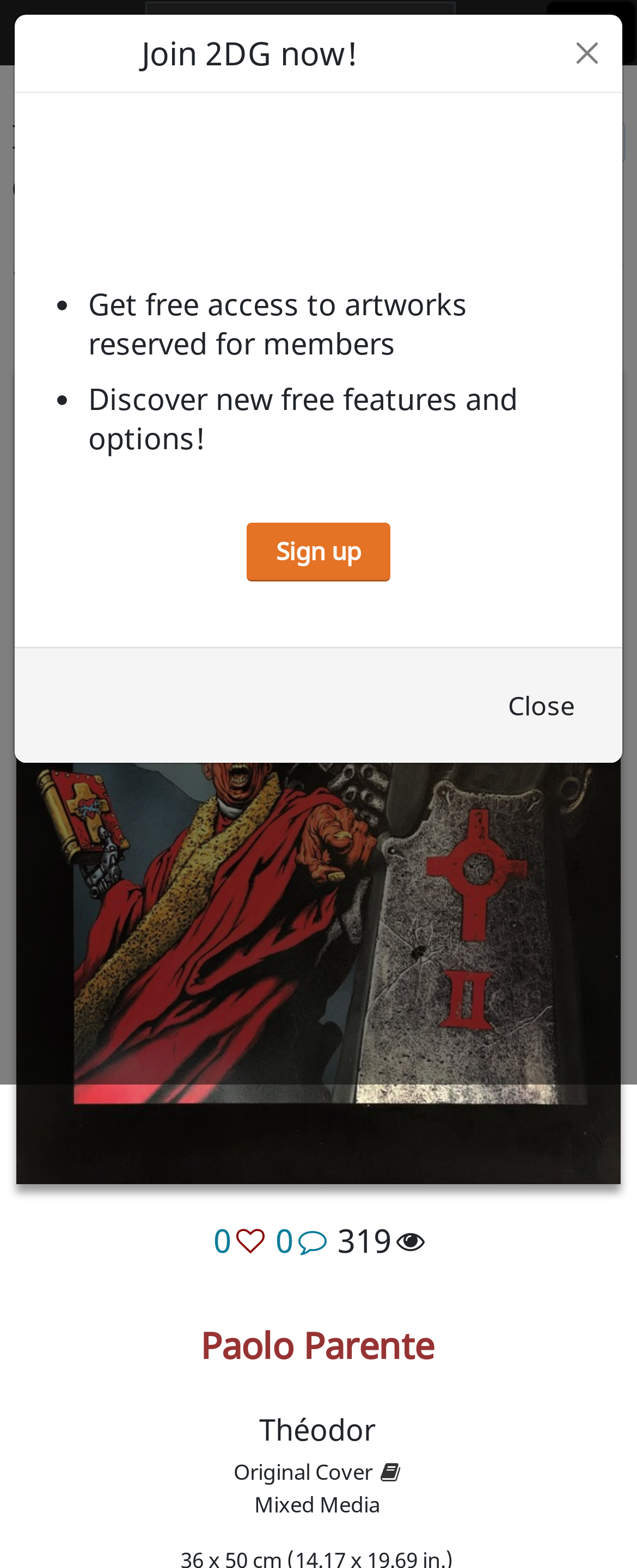Identify the bounding box for the given UI element using the description provided. Coordinates should be in the format (top-left x, top-left y, bottom-right x, bottom-right y) and must be between 0 and 1. Here is the description: Follow on Twitter

None